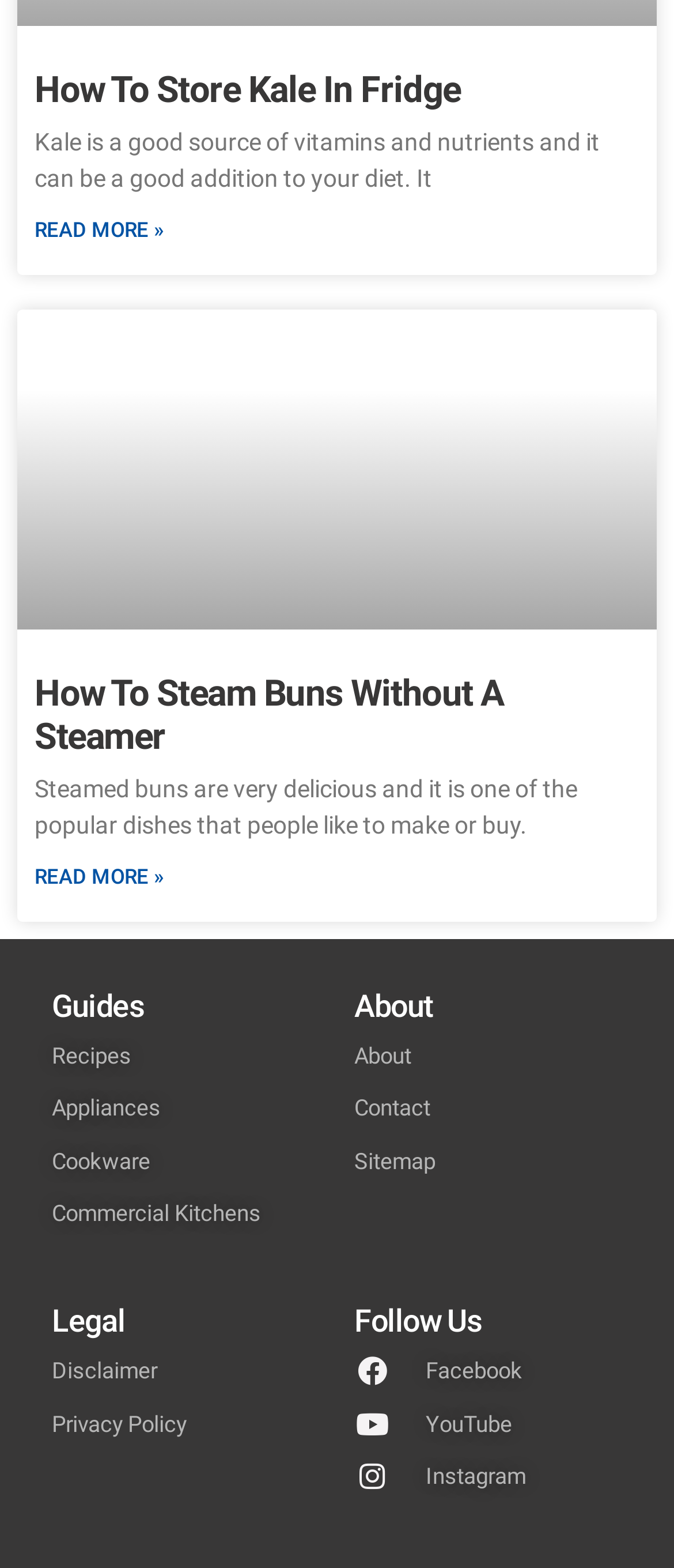How many links are under the 'Guides' heading?
Based on the screenshot, respond with a single word or phrase.

4